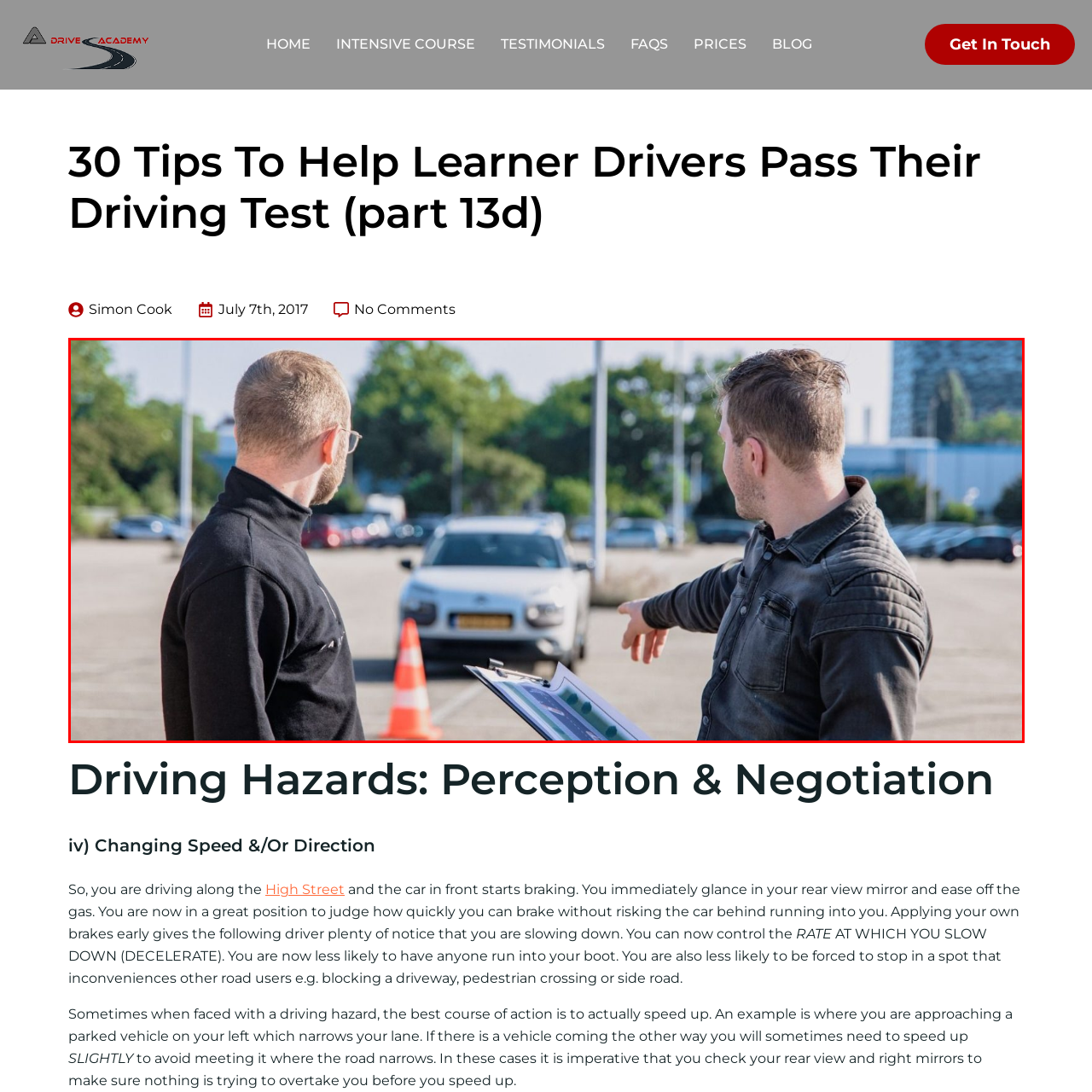Look at the area highlighted in the red box, What is the setting of the driving practice area? Please provide an answer in a single word or phrase.

outdoor parking lot